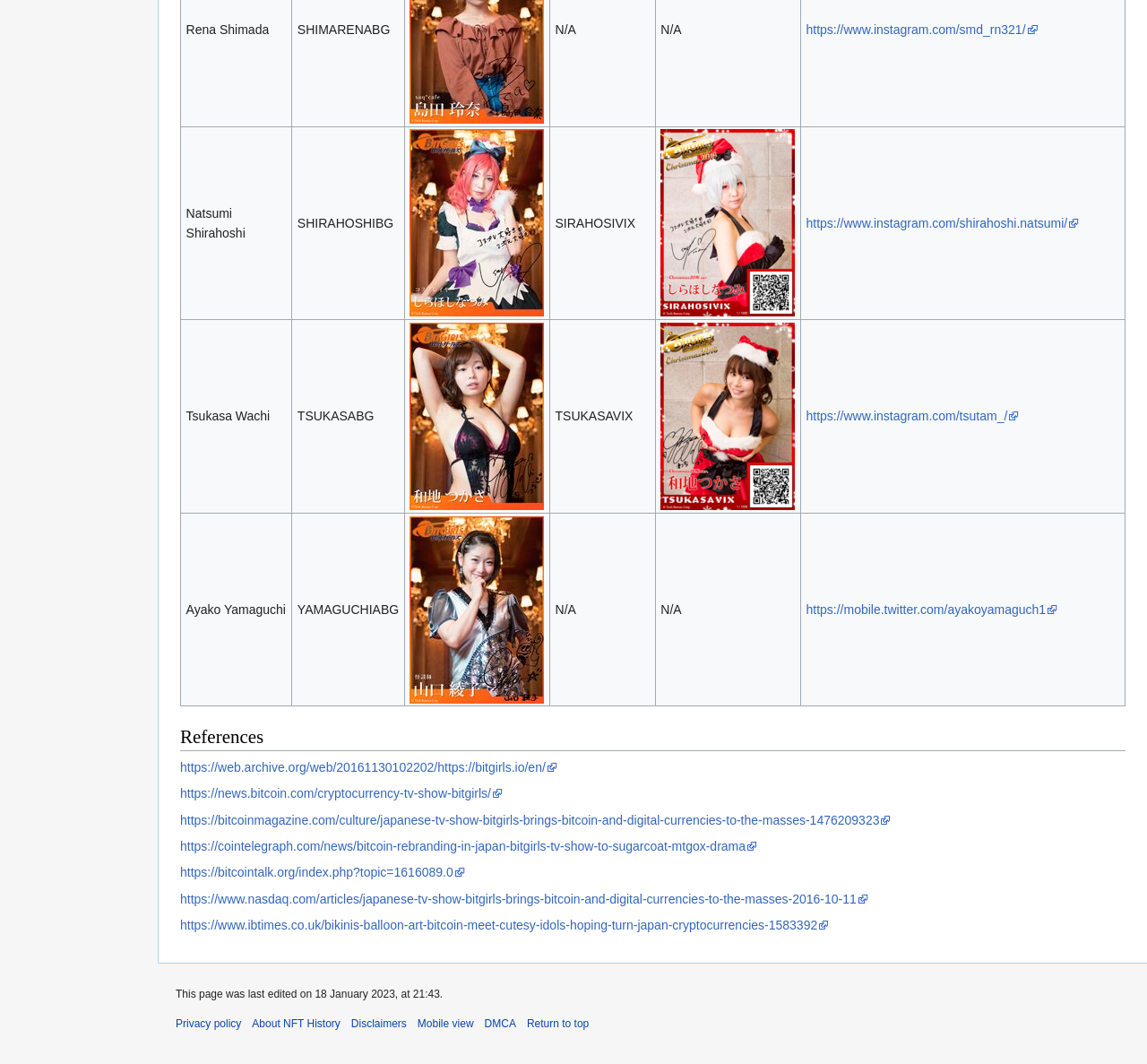Determine the bounding box coordinates for the area that should be clicked to carry out the following instruction: "View Natsumi Shirahoshi's Instagram profile".

[0.703, 0.021, 0.904, 0.035]